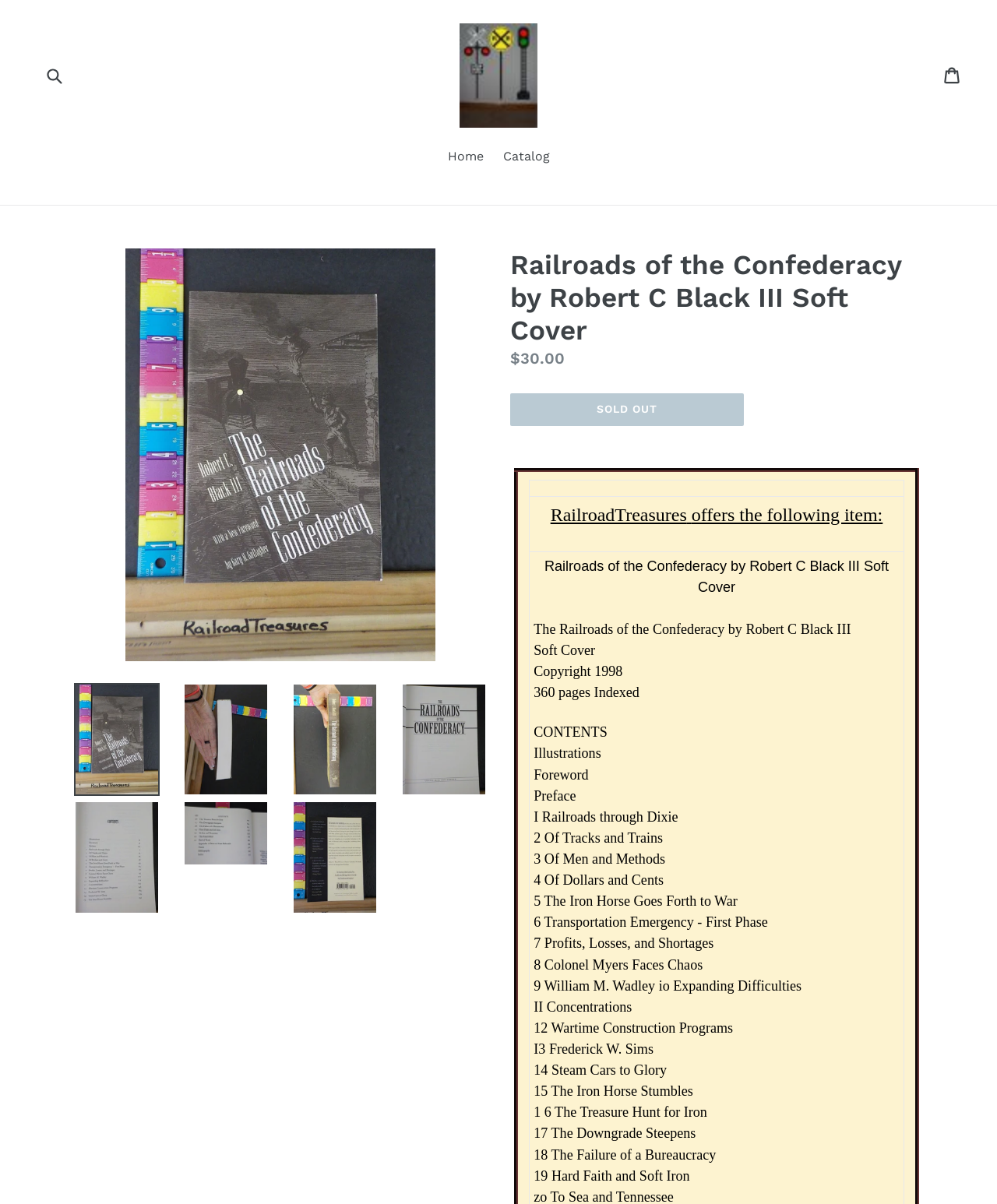Determine the bounding box coordinates of the element's region needed to click to follow the instruction: "View item details". Provide these coordinates as four float numbers between 0 and 1, formatted as [left, top, right, bottom].

[0.074, 0.567, 0.16, 0.661]